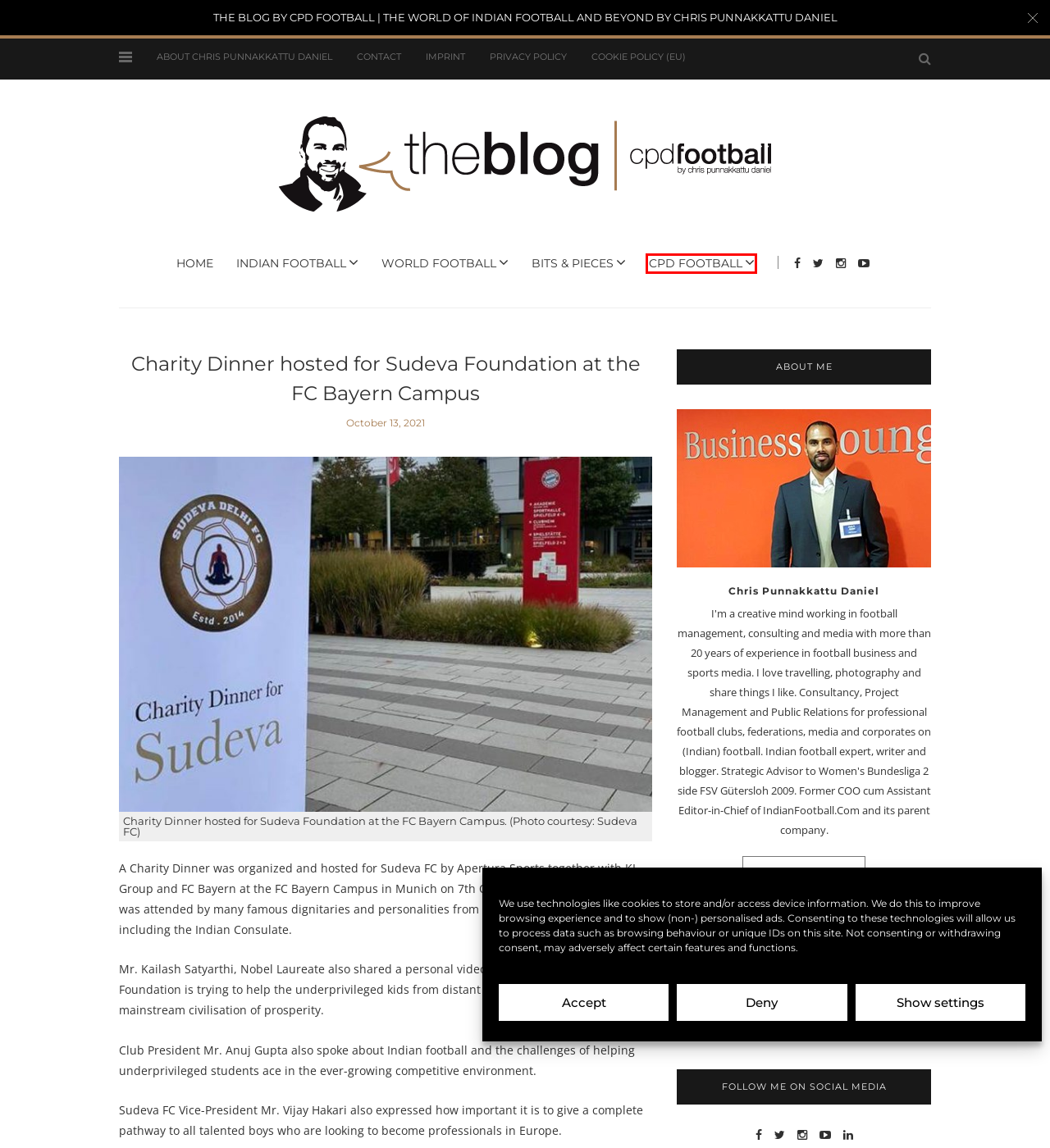Inspect the screenshot of a webpage with a red rectangle bounding box. Identify the webpage description that best corresponds to the new webpage after clicking the element inside the bounding box. Here are the candidates:
A. Imprint » The Blog » CPD Football by Chris Punnakkattu Daniel
B. CPD FOOTBALL by Chris Punnakkatu Daniel
C. Cookie Policy (EU) » The Blog » CPD Football by Chris Punnakkattu Daniel
D. The Blog » CPD Football by Chris Punnakkattu Daniel »
E. About Chris Punnakkattu Daniel » The Blog » CPD Football by Chris Punnakkattu Daniel
F. Privacy Policy (Datenschutzerklärung) » The Blog » CPD Football by Chris Punnakkattu Daniel
G. Contact » The Blog » CPD Football by Chris Punnakkattu Daniel
H. Vijay Hakari Archive » The Blog » CPD Football by Chris Punnakkattu Daniel

B